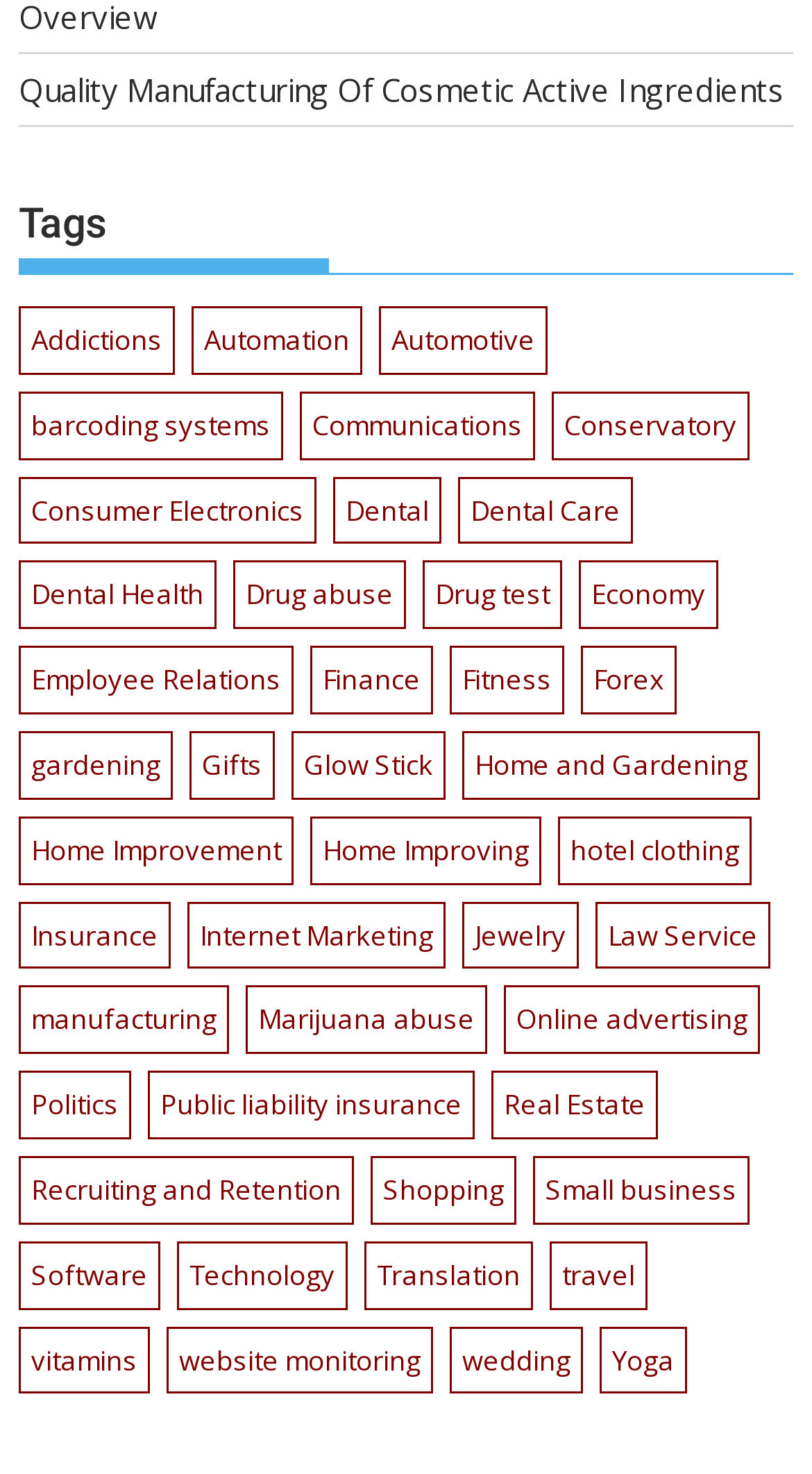Determine the bounding box for the UI element that matches this description: "Public liability insurance".

[0.182, 0.727, 0.584, 0.773]